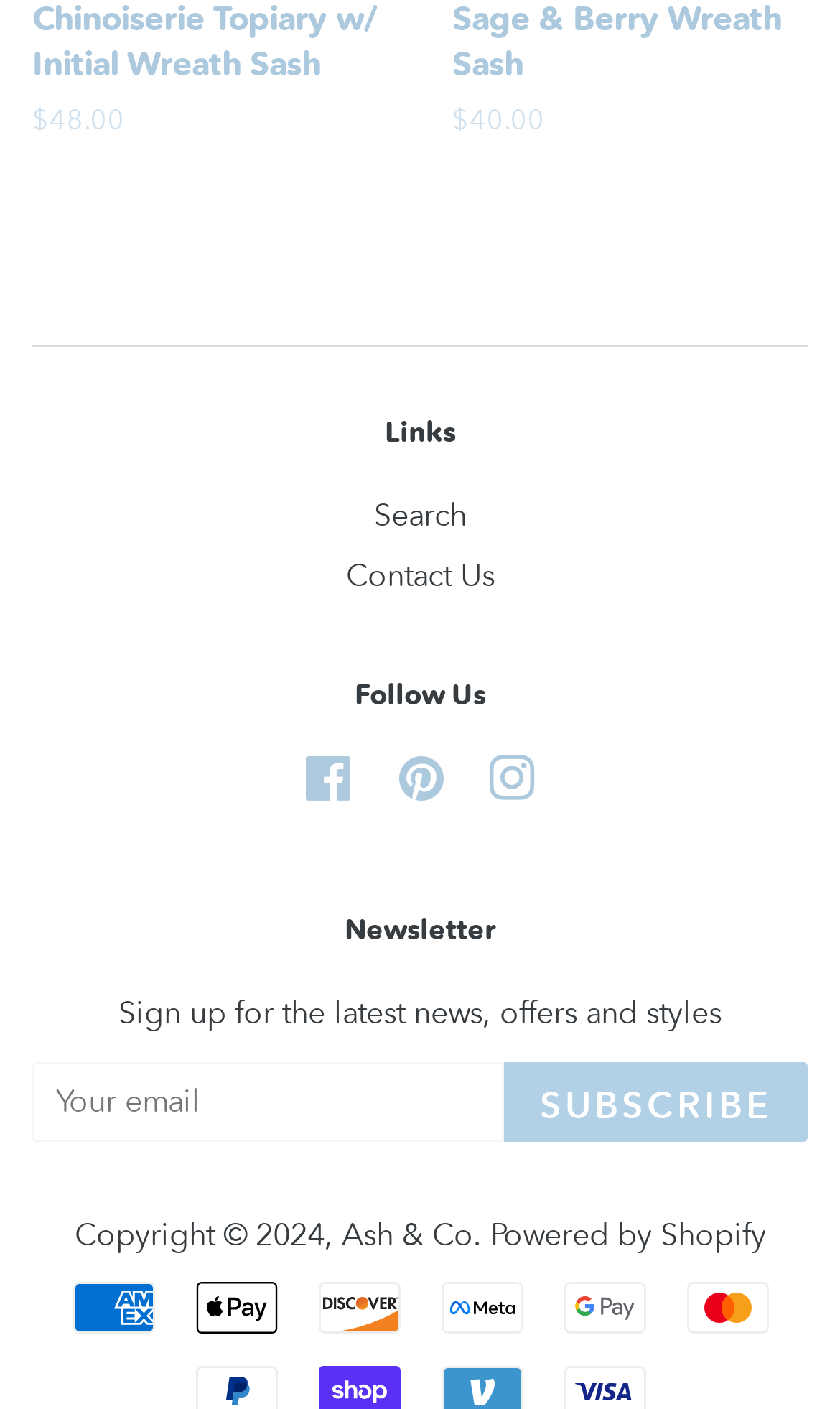Please reply to the following question with a single word or a short phrase:
What is the purpose of the 'Search' link?

To search the website